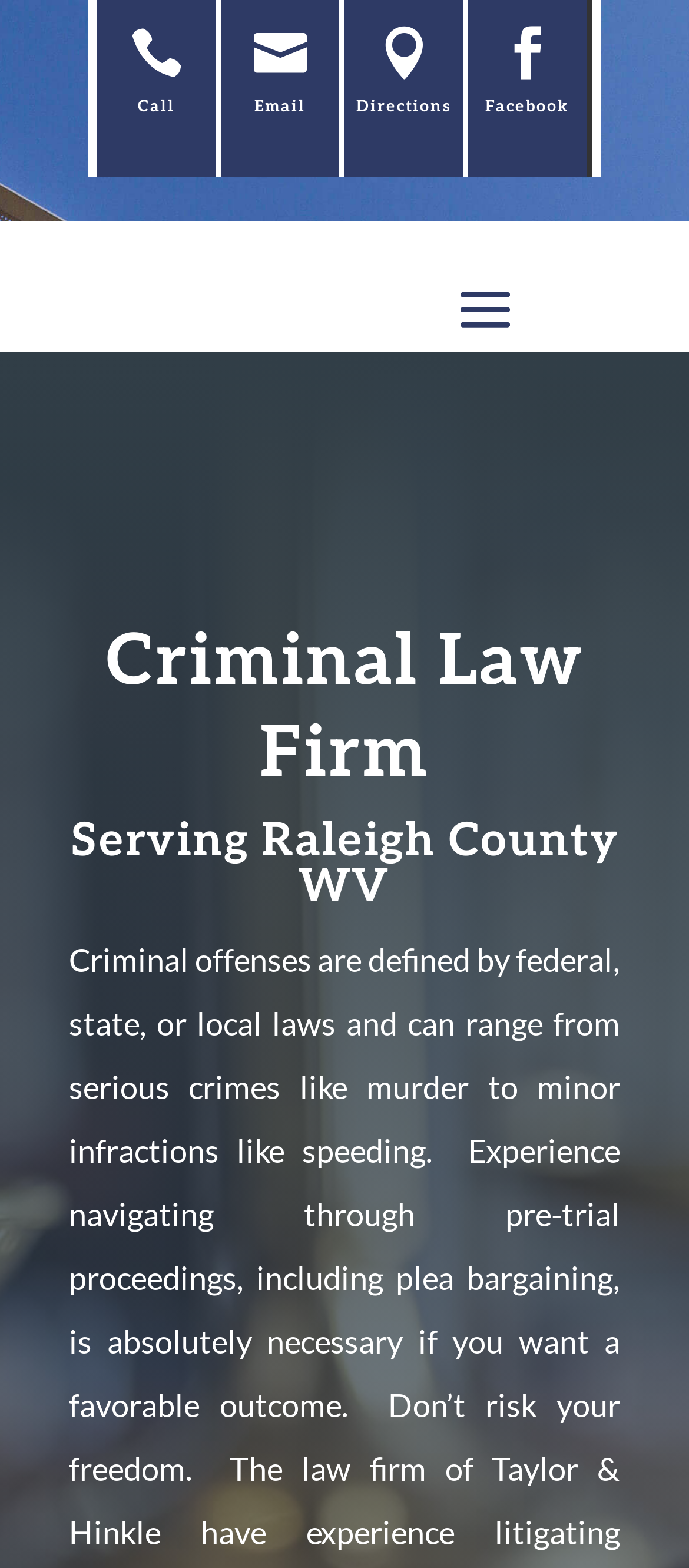Respond to the following question using a concise word or phrase: 
What is the county served by the firm?

Raleigh County